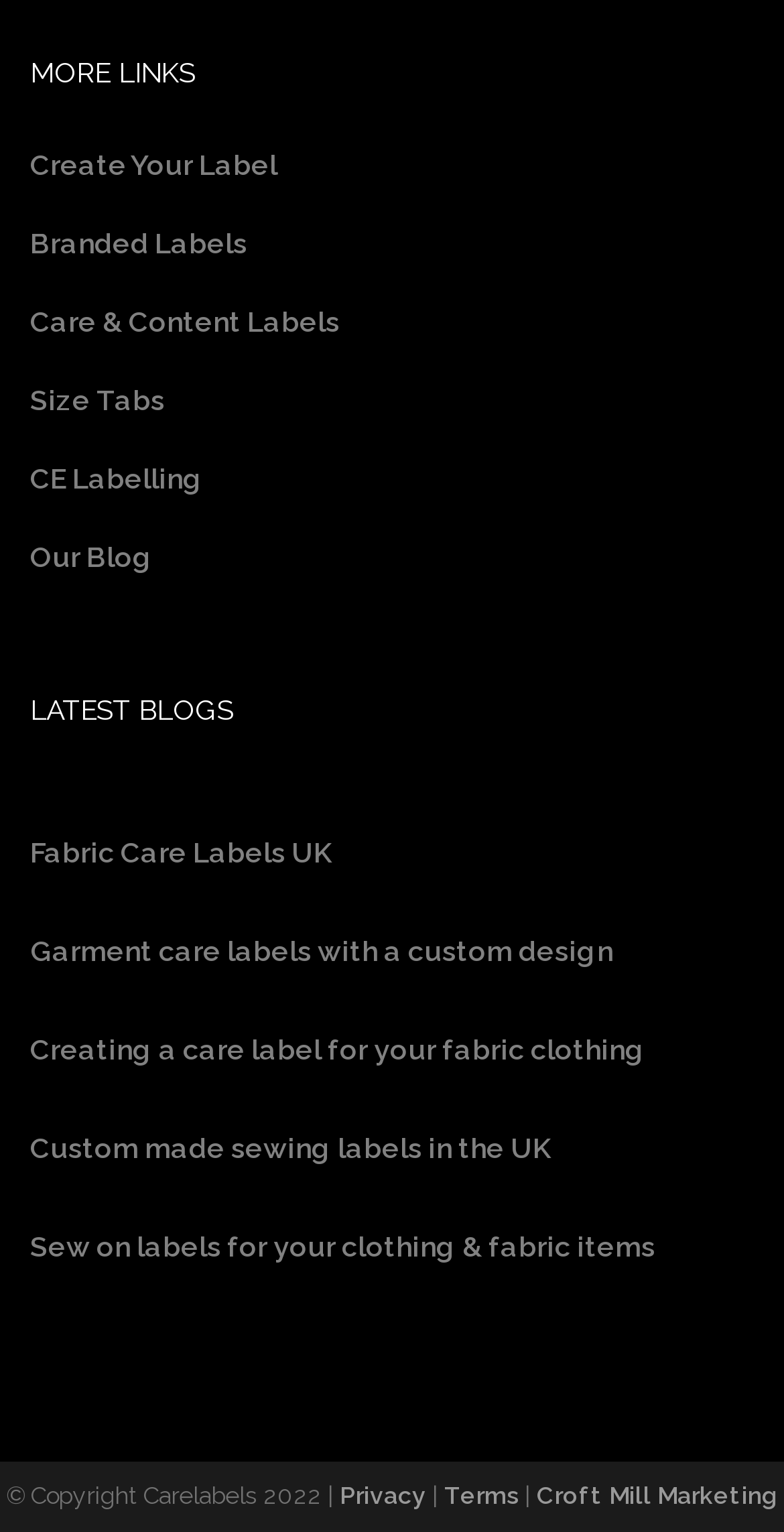Respond to the following question using a concise word or phrase: 
What is the category of 'Care & Content Labels'?

Labels